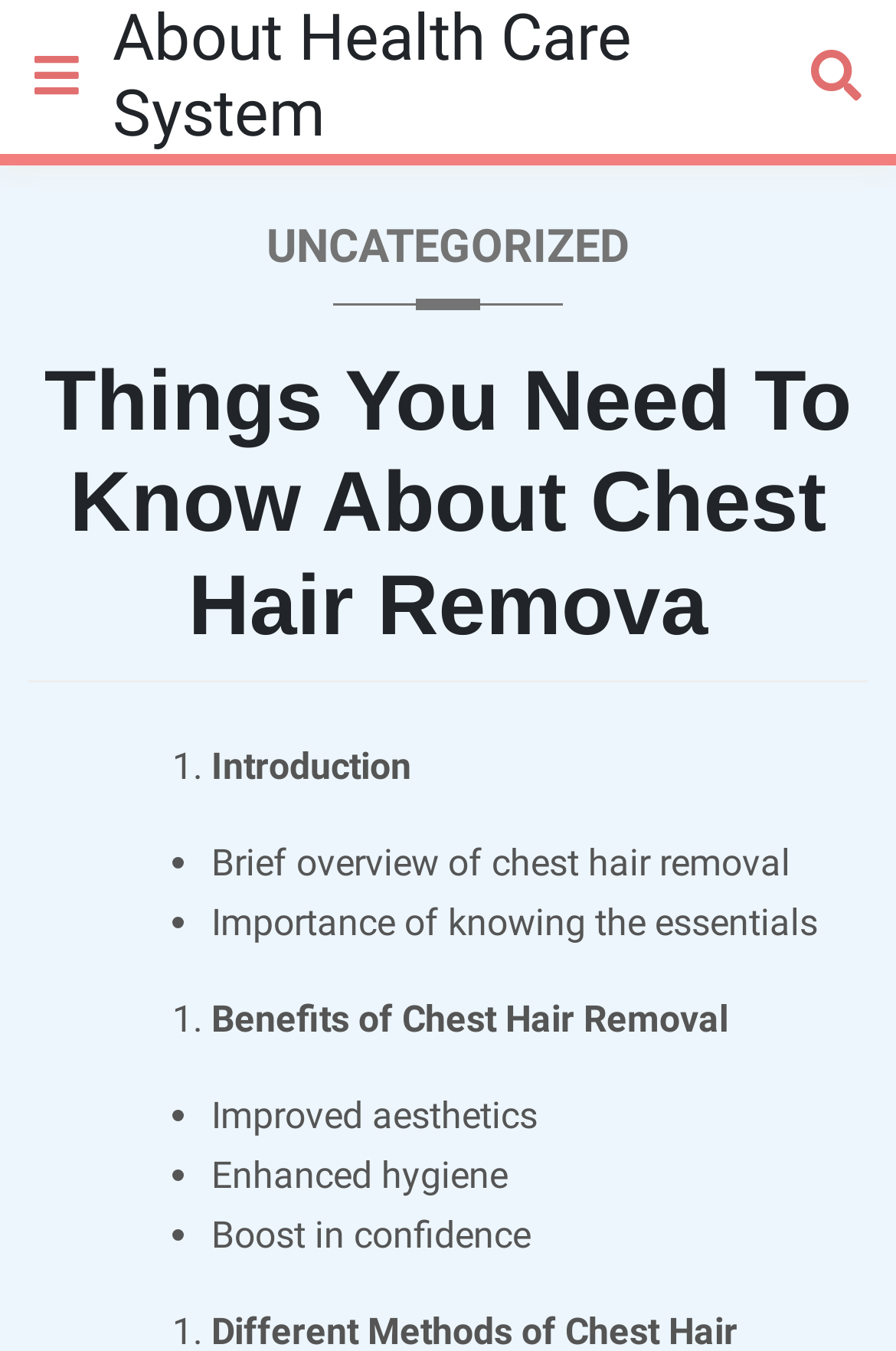Detail the webpage's structure and highlights in your description.

The webpage is about chest hair removal, with a focus on its importance and benefits. At the top left, there is a link with a Facebook icon, and next to it, a link to "About Health Care System" that spans almost the entire top width of the page. On the top right, there is a link with a Twitter icon.

Below these links, there is a large header section that occupies most of the page width. Within this section, there is a link to "UNCATEGORIZED" at the top, followed by a heading that reads "Things You Need To Know About Chest Hair Removal". 

Below the heading, there is a list of items, each marked with a number or bullet point. The list starts with an introduction to chest hair removal, followed by the importance of knowing the essentials. The next item is numbered "1." and is titled "Benefits of Chest Hair Removal", which is further divided into three sub-points: improved aesthetics, enhanced hygiene, and a boost in confidence. Each of these sub-points is marked with a bullet point.